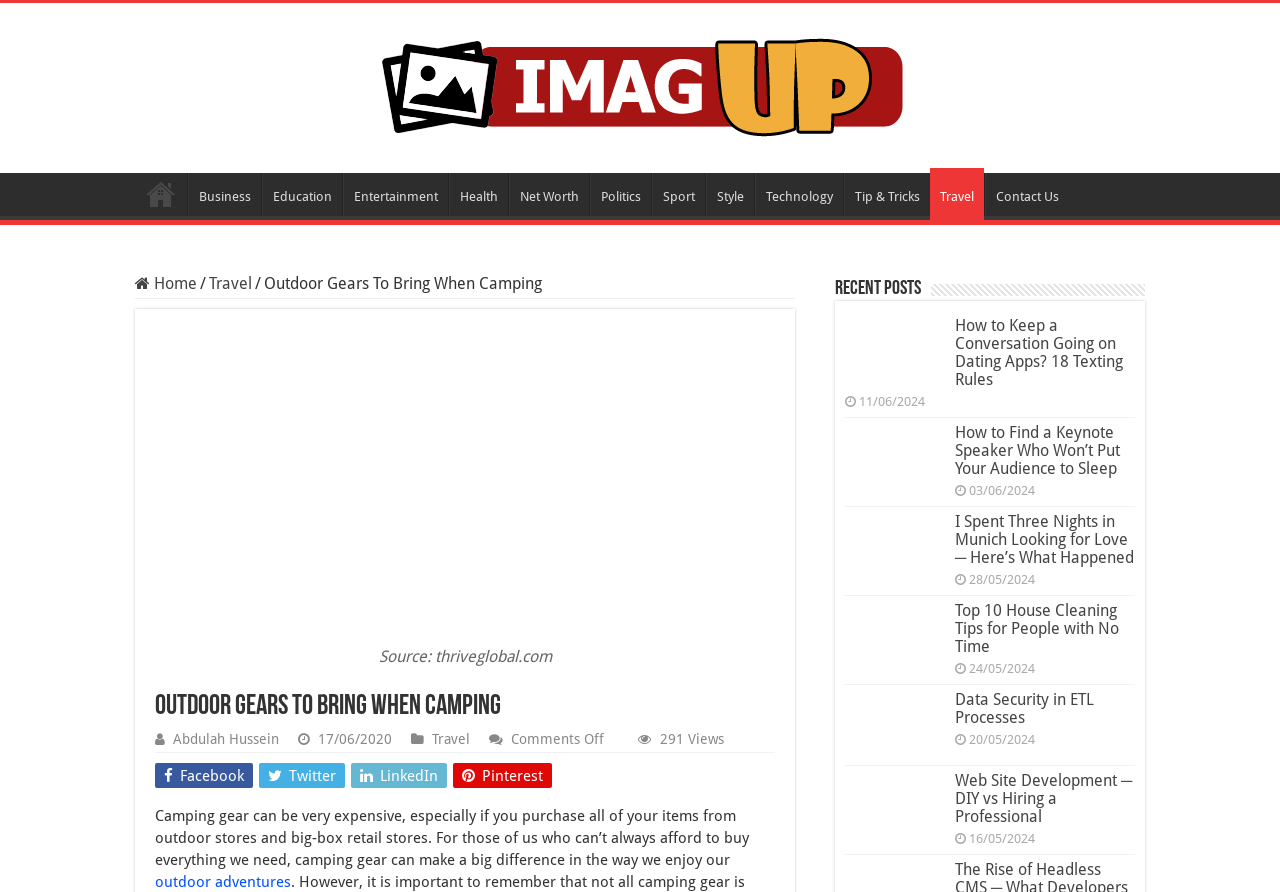What is the author of the article 'Outdoor Gears To Bring When Camping'?
Using the image as a reference, answer the question with a short word or phrase.

Abdulah Hussein